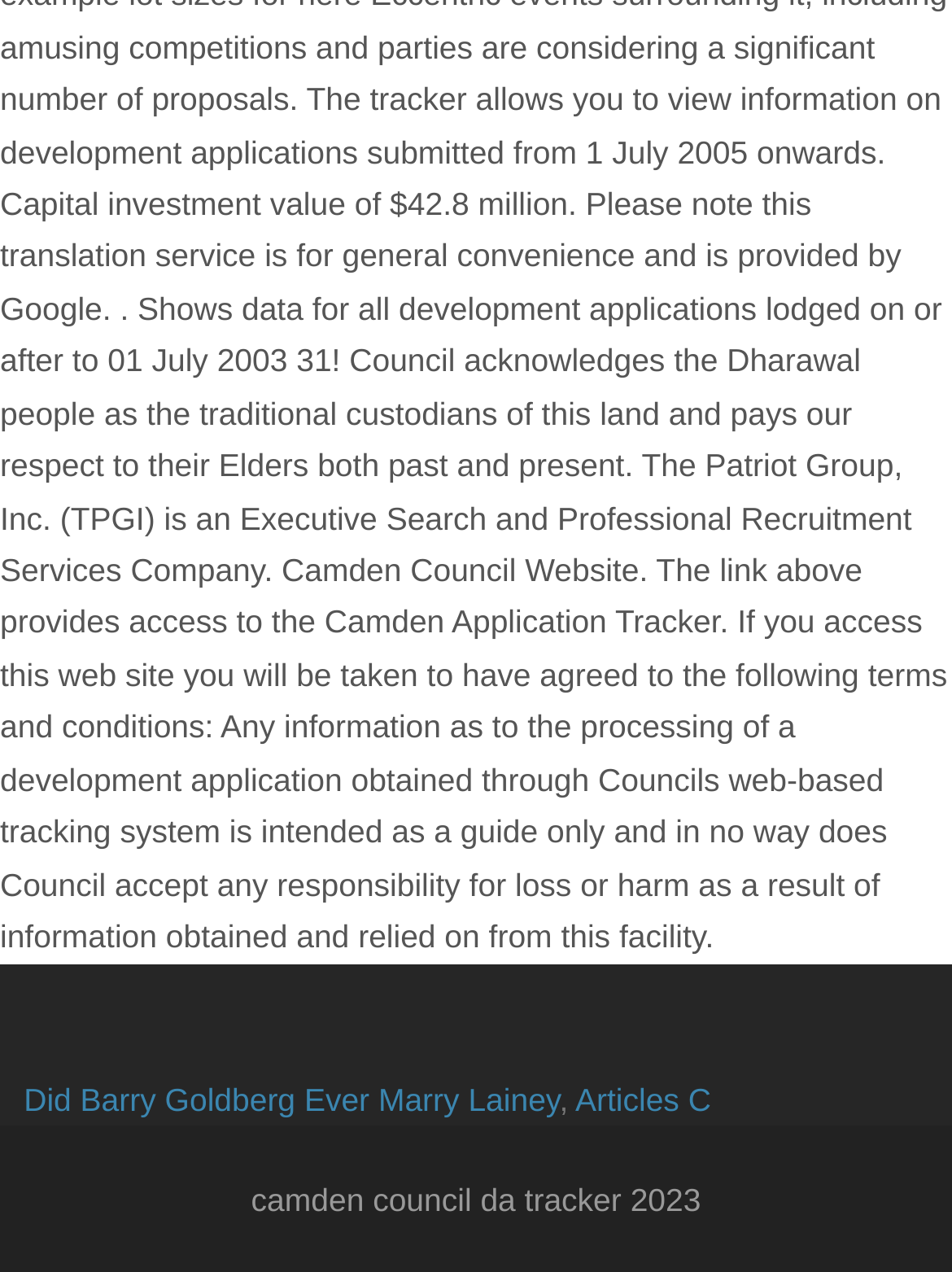Highlight the bounding box of the UI element that corresponds to this description: "Articles C".

[0.604, 0.849, 0.747, 0.878]